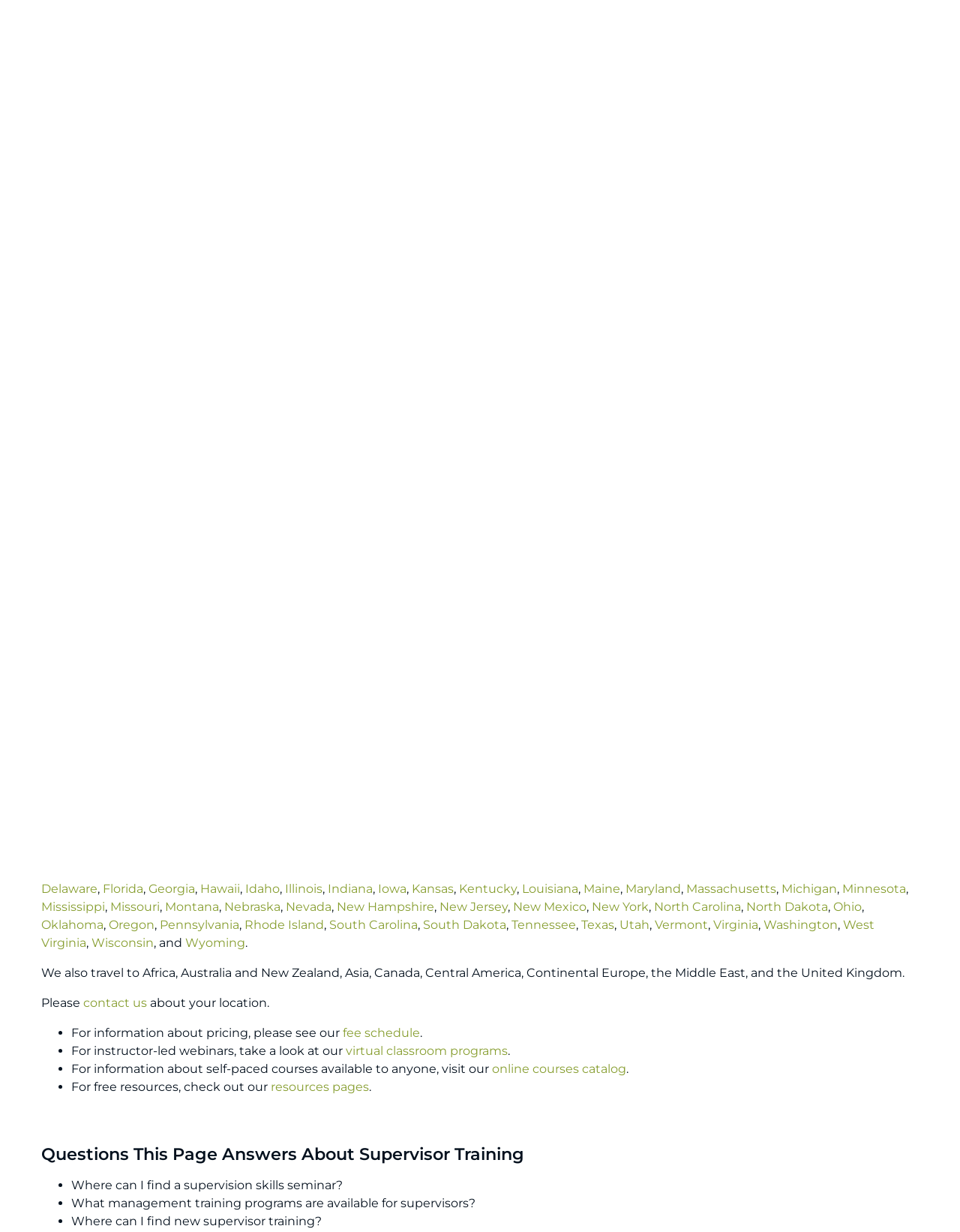Please specify the bounding box coordinates of the area that should be clicked to accomplish the following instruction: "Go to the Home page". The coordinates should consist of four float numbers between 0 and 1, i.e., [left, top, right, bottom].

None